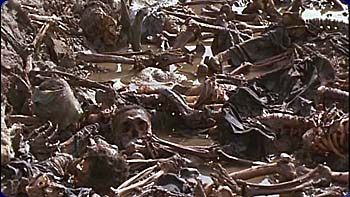Based on the image, provide a detailed and complete answer to the question: 
What is the historical event depicted in the image?

The image caption mentions the devastating aftermath of the Khmer Rouge regime, which was a brutal and oppressive regime that ruled Cambodia from 1975 to 1979, resulting in the deaths of millions of people.